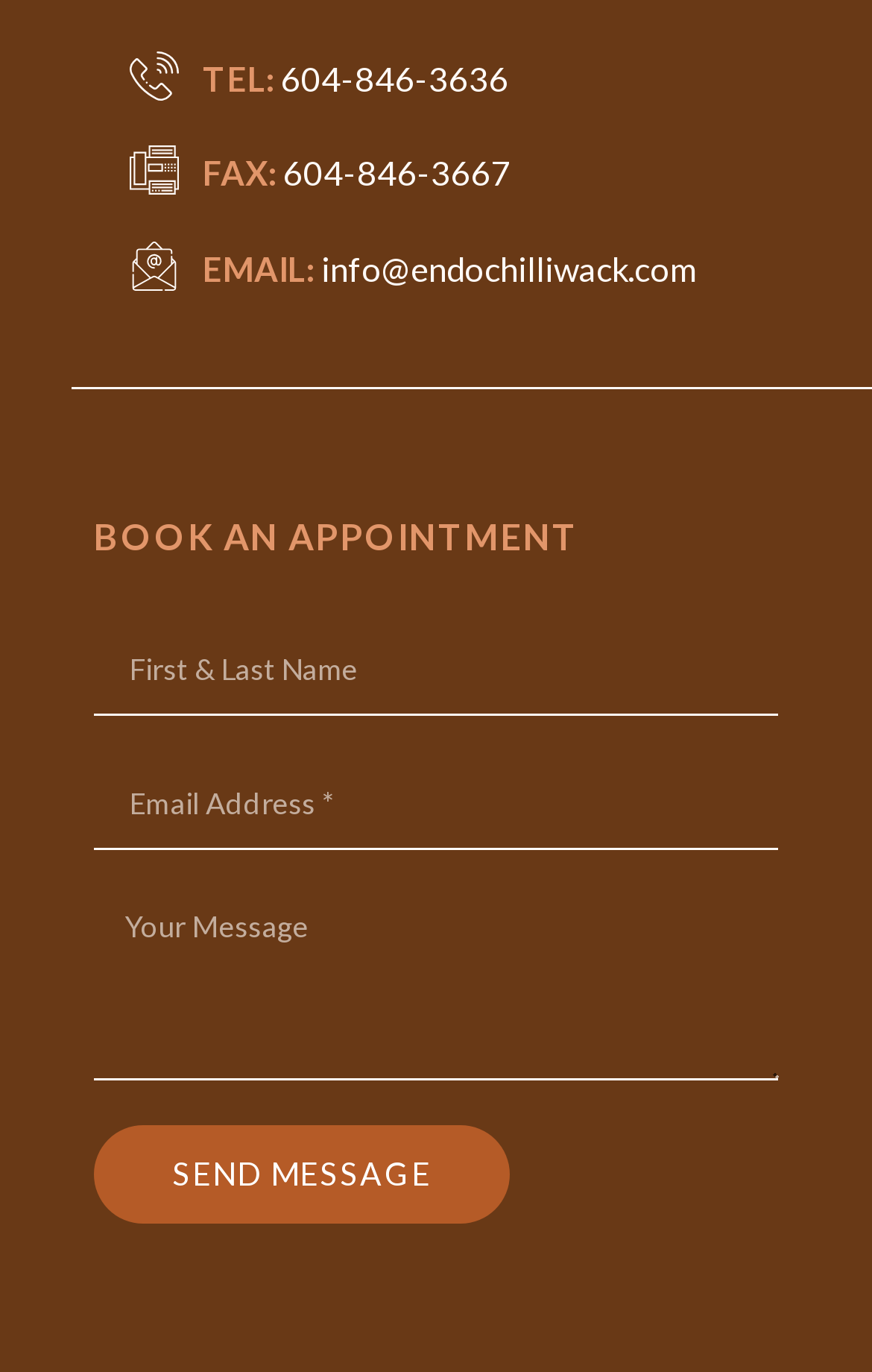Using the provided element description: "name="form_fields[email]" placeholder="Email Address *"", identify the bounding box coordinates. The coordinates should be four floats between 0 and 1 in the order [left, top, right, bottom].

[0.108, 0.554, 0.892, 0.619]